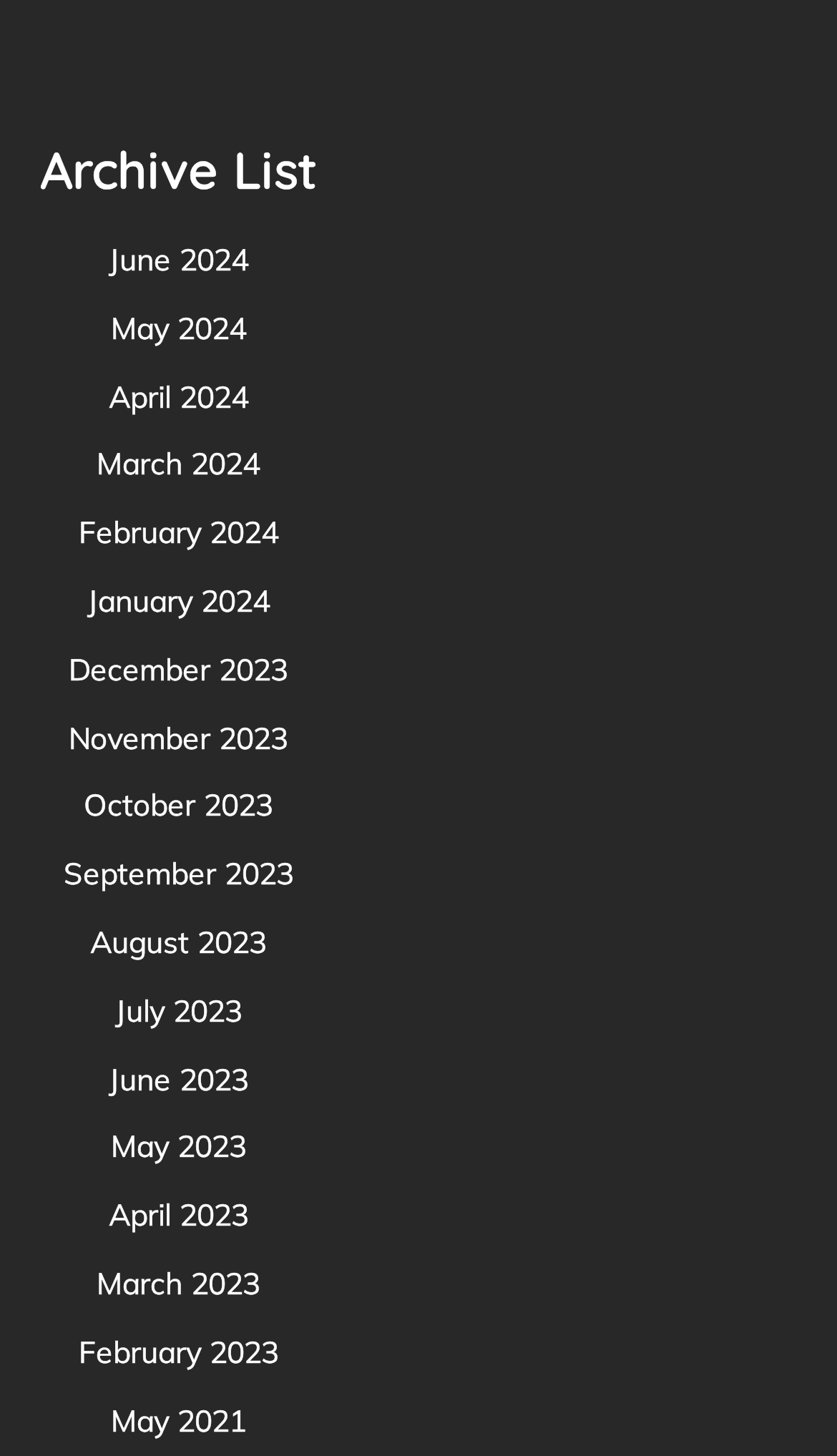Answer this question in one word or a short phrase: What is the position of the link 'December 2023'?

Below 'November 2023'